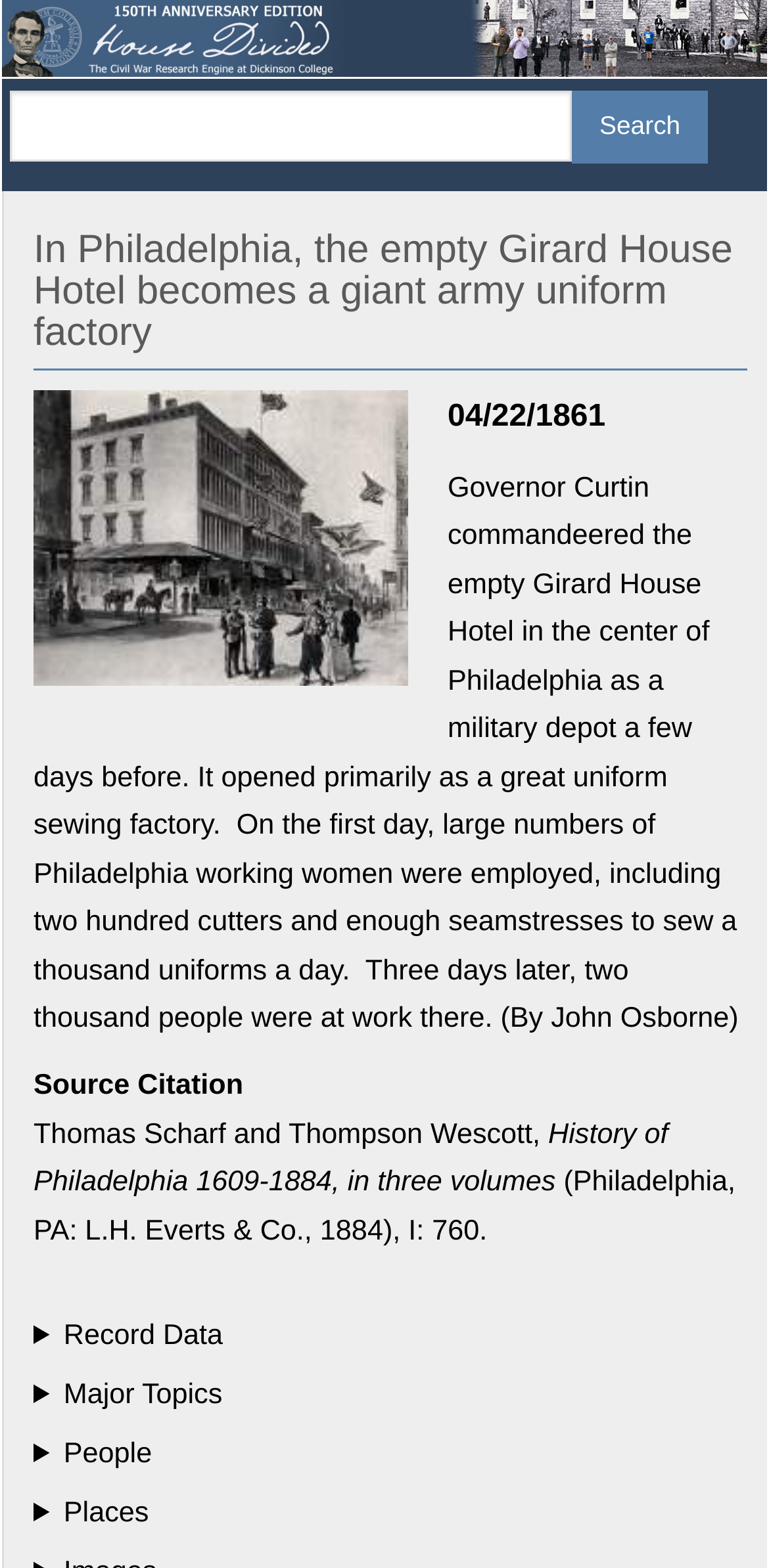Write a detailed summary of the webpage.

The webpage is about the historical event of the Girard House Hotel in Philadelphia being converted into a giant army uniform factory during the American Civil War. 

At the top of the page, there is a banner with a site header, which includes a link to the home page accompanied by a small home icon. Below the banner, there is a search bar with a search button. 

The main content of the page is divided into two sections. On the left side, there is a heading that summarizes the event, accompanied by a button with an image of the Girard House Hotel. Below the heading, there is a paragraph of text that describes the event in detail, including the date it occurred and the number of people employed at the factory. 

On the right side, there is a section with metadata about the source of the information, including the author, book title, and publication date. Below this section, there are four expandable details sections, each with a button that allows users to view more information about record data, major topics, people, and places related to the event.